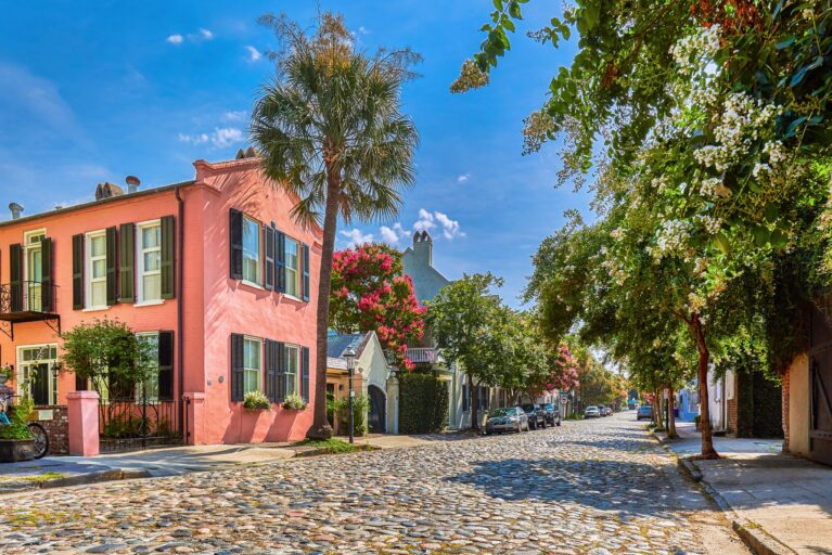What type of trees line the street?
Please provide a comprehensive and detailed answer to the question.

According to the caption, the street is lined with flowering trees on both sides, adding to the overall aesthetic appeal of the scene.